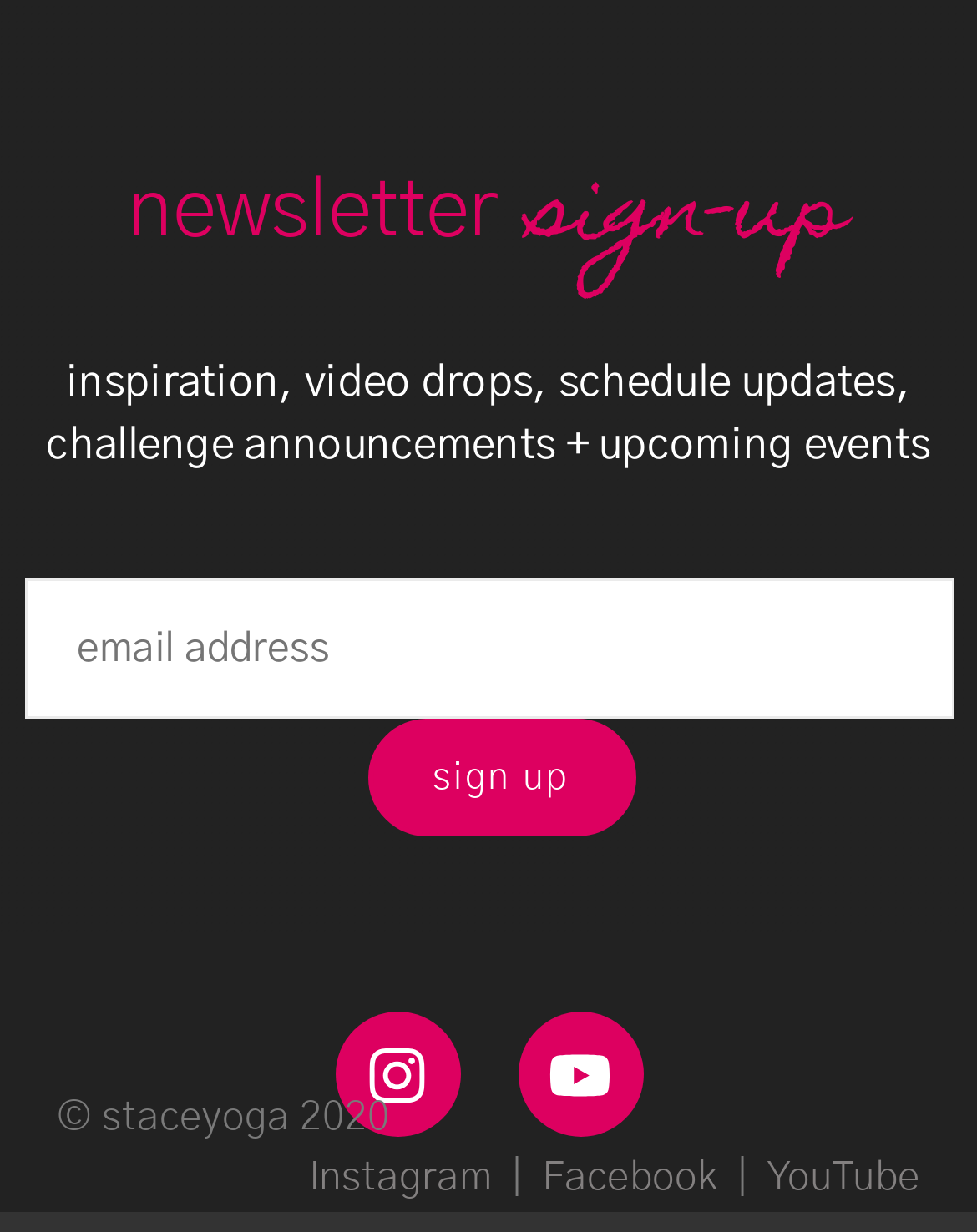Please answer the following question using a single word or phrase: 
What social media platforms are linked?

Instagram, Youtube, Facebook